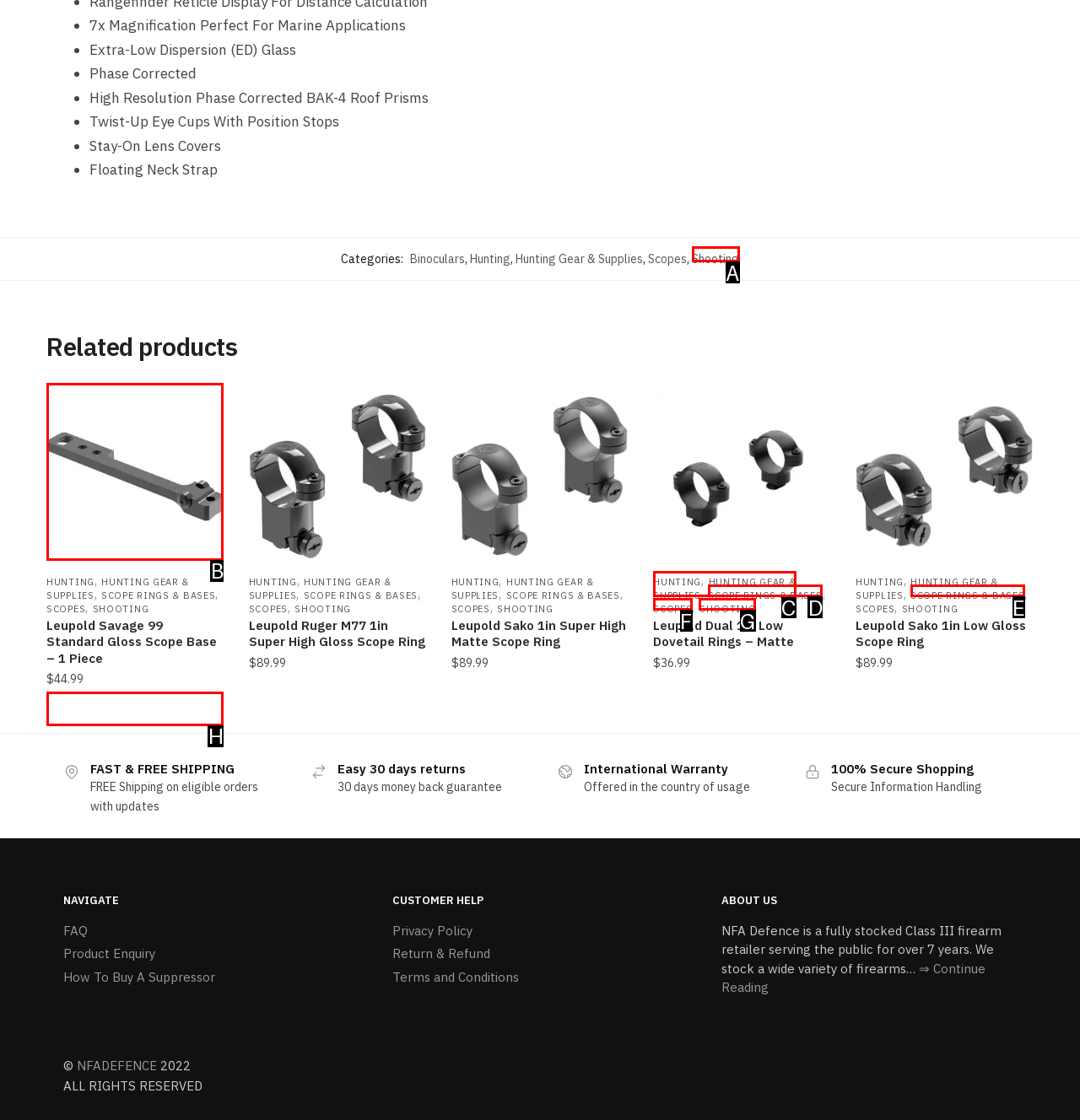Given the task: View 'Leupold Savage 99 Standard Gloss Scope Base – 1 Piece' product, point out the letter of the appropriate UI element from the marked options in the screenshot.

B